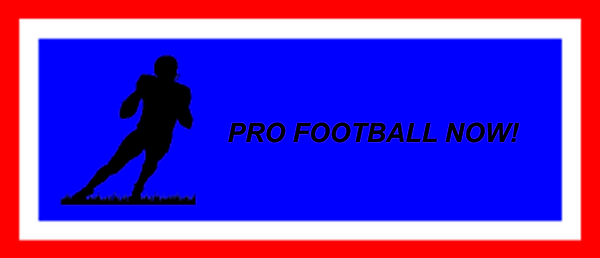Create an extensive and detailed description of the image.

The image showcases a vibrant promotional banner for a football-themed project titled "PRO FOOTBALL NOW!" The background is a striking blue, bordered by bold red and white frames, creating a visually appealing contrast. To the left, a silhouetted figure of a football player is depicted in mid-action, suggesting movement and energy, which effectively captures the excitement of the sport. The text, presented in a dynamic font, is prominently displayed across the center, calling attention to the title and evoking enthusiasm for the game. This design combines energetic visuals and clear messaging, making it an eye-catching representation of the football game concept.